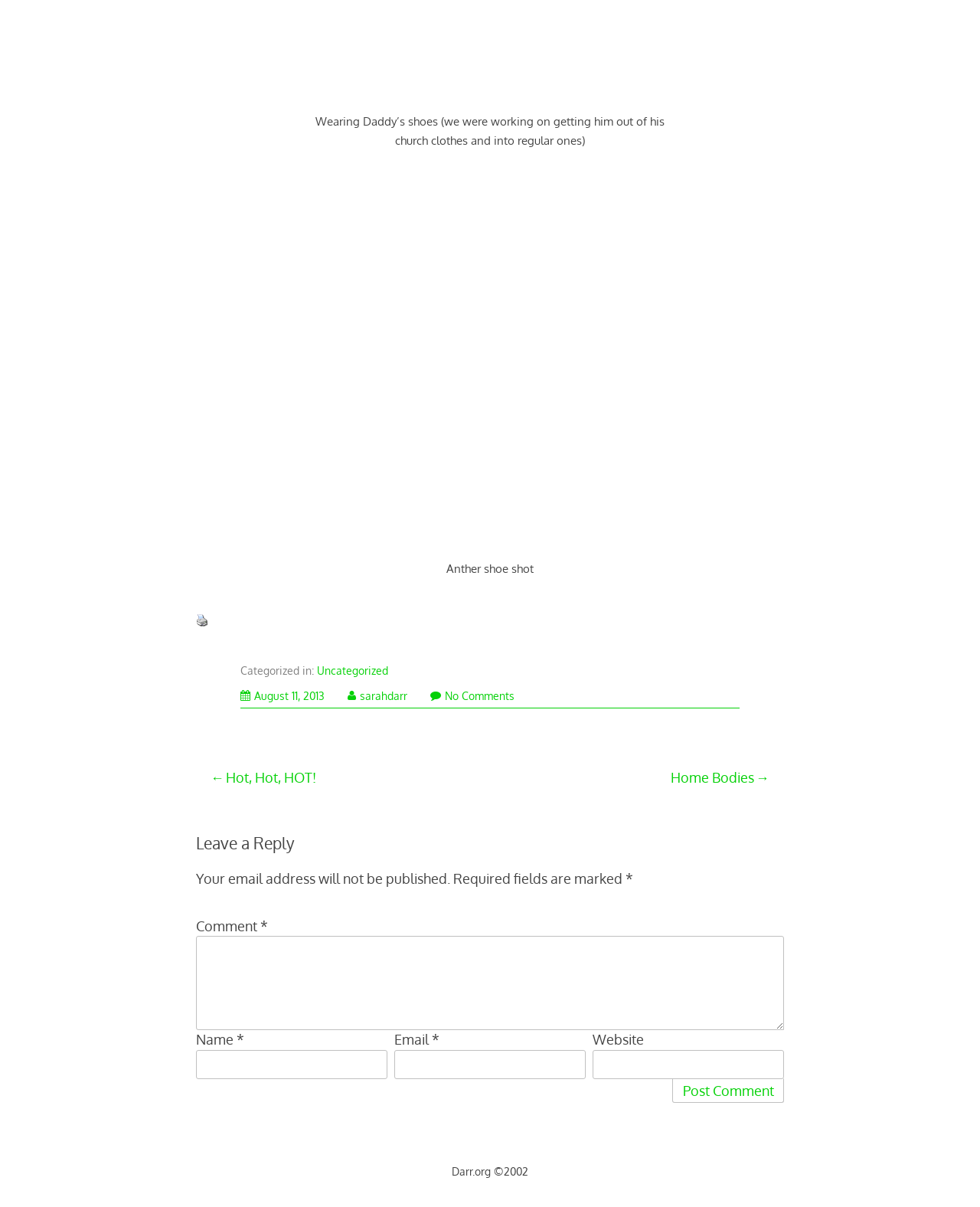What is the category of the post?
Look at the screenshot and respond with a single word or phrase.

Uncategorized